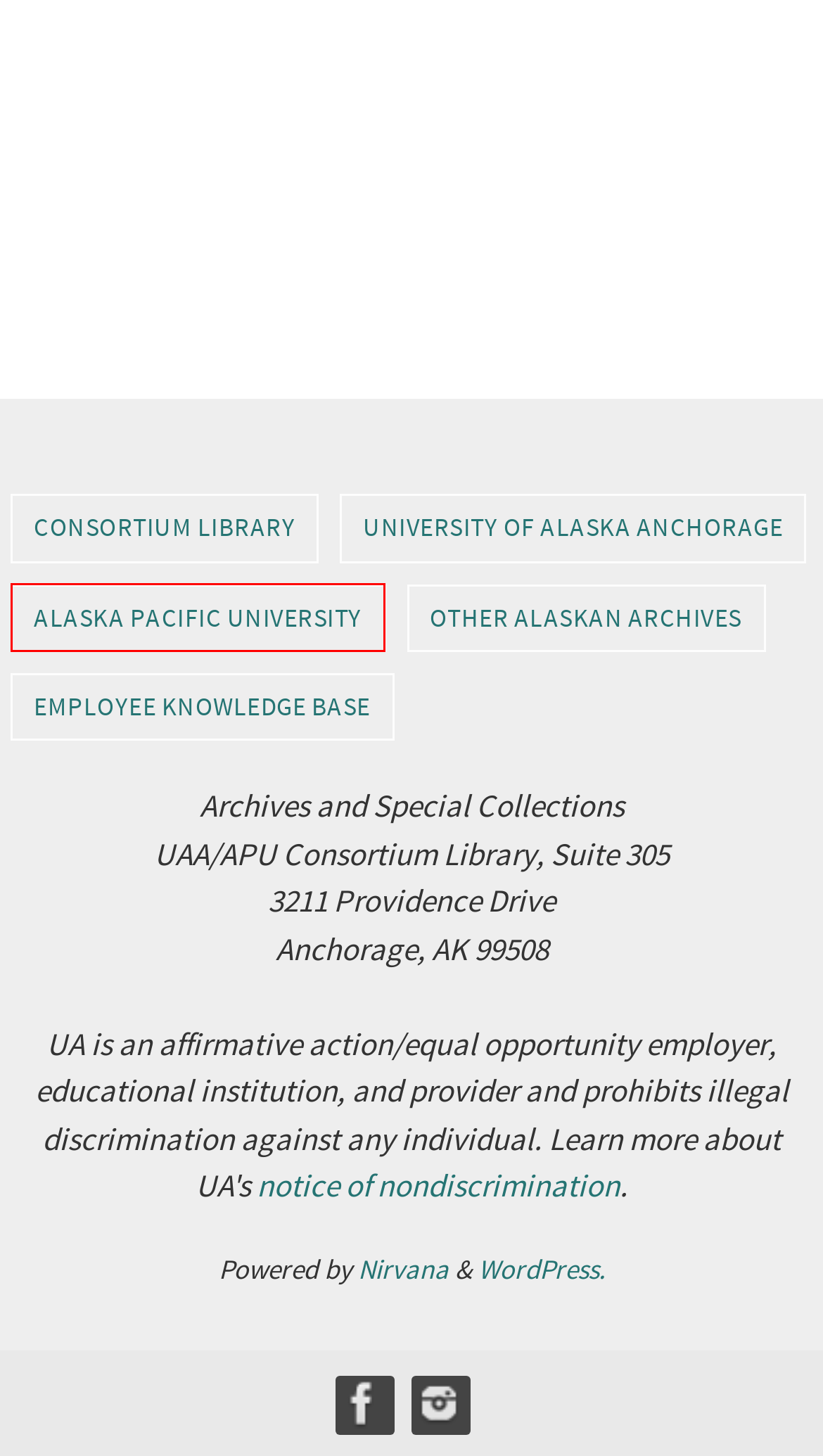You are presented with a screenshot of a webpage containing a red bounding box around a particular UI element. Select the best webpage description that matches the new webpage after clicking the element within the bounding box. Here are the candidates:
A. Archives & Special Collections knowledge base - Archives and Special Collections
B. UAA/APU Consortium Library
C. Contact us - Archives and Special Collections
D. Home - Archives in Alaska - All Guides at UAA / APU Consortium Library
E. Blog Tool, Publishing Platform, and CMS – WordPress.org
F. Free and Premium WordPress Themes • Cryout Creations
G. Nondiscrimination | Notice of Nondiscrimination
H. Alaska Pacific University - Discover Active Learning

H